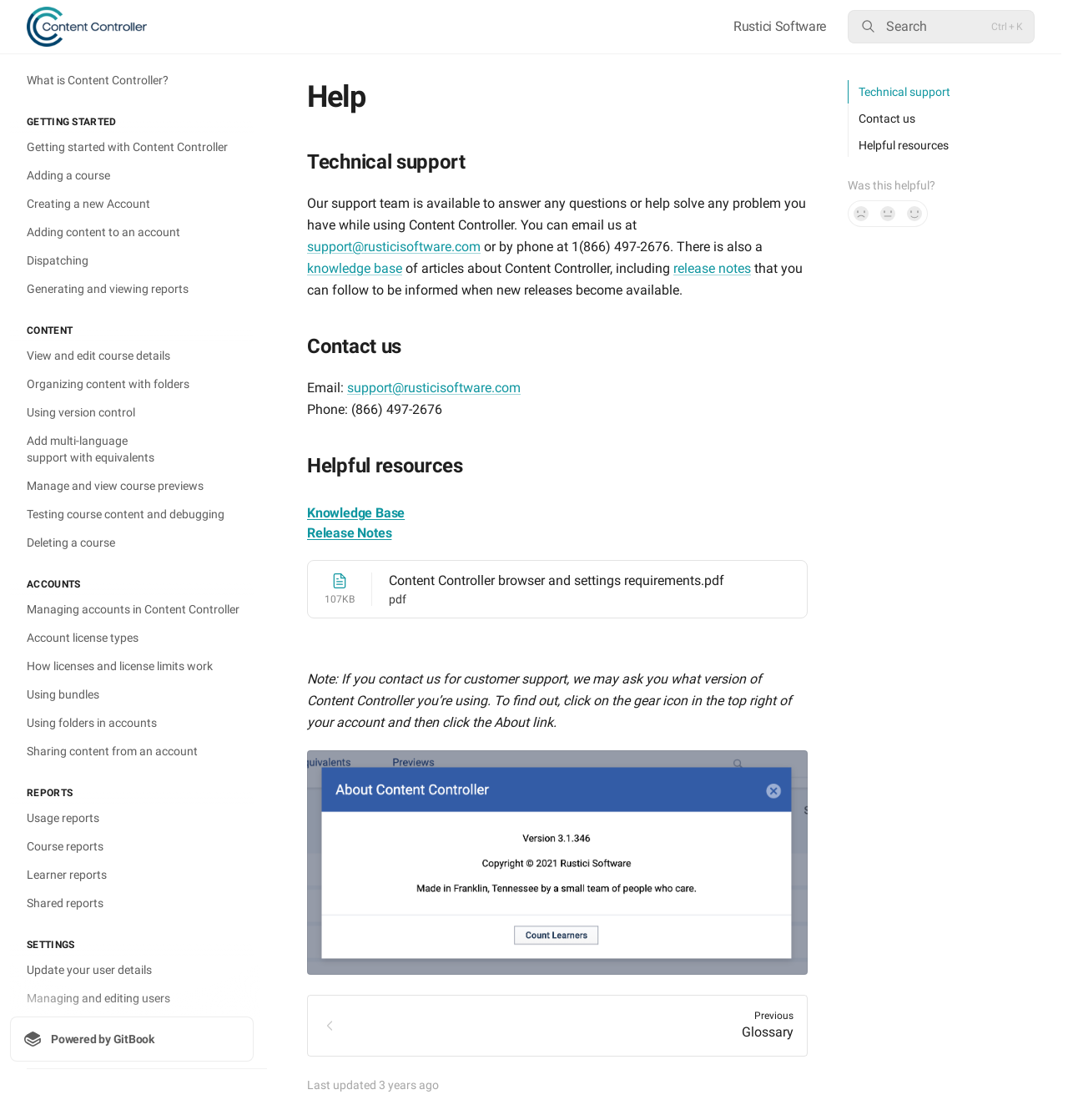Can you determine the bounding box coordinates of the area that needs to be clicked to fulfill the following instruction: "Contact us by email"?

[0.288, 0.339, 0.488, 0.353]